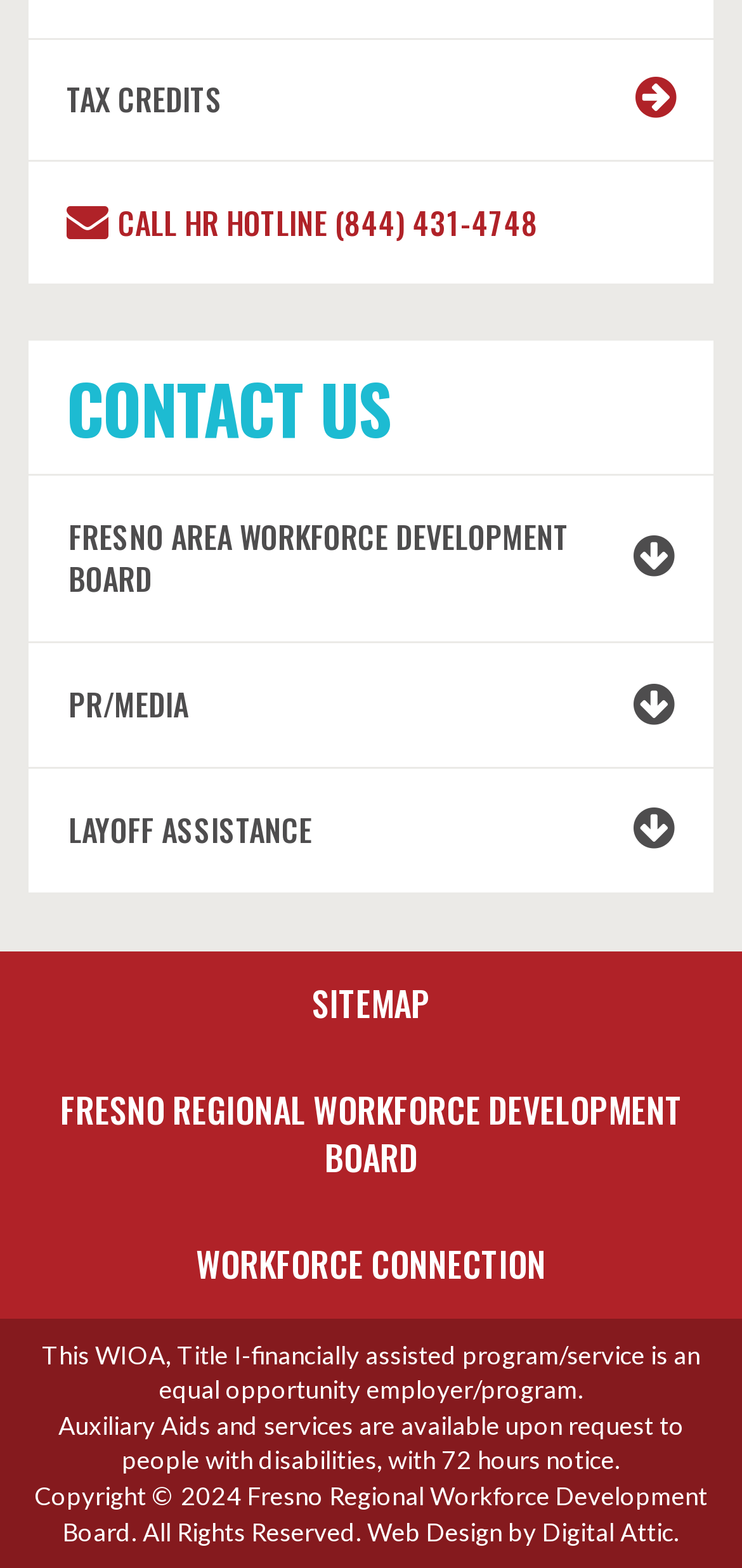Respond with a single word or phrase:
What is the copyright year of the webpage?

2024